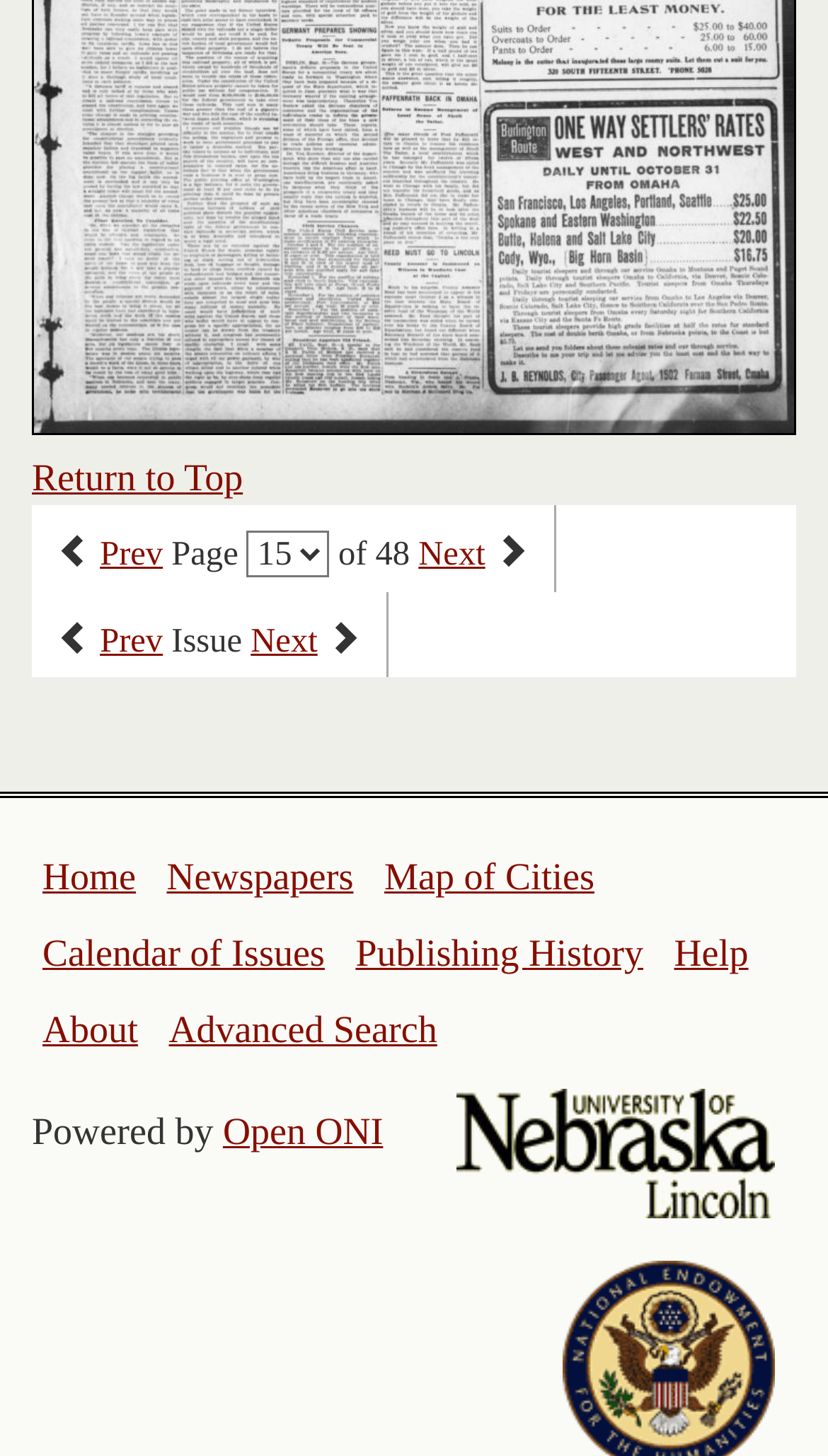Find the bounding box coordinates for the HTML element described in this sentence: "Home". Provide the coordinates as four float numbers between 0 and 1, in the format [left, top, right, bottom].

[0.051, 0.588, 0.164, 0.617]